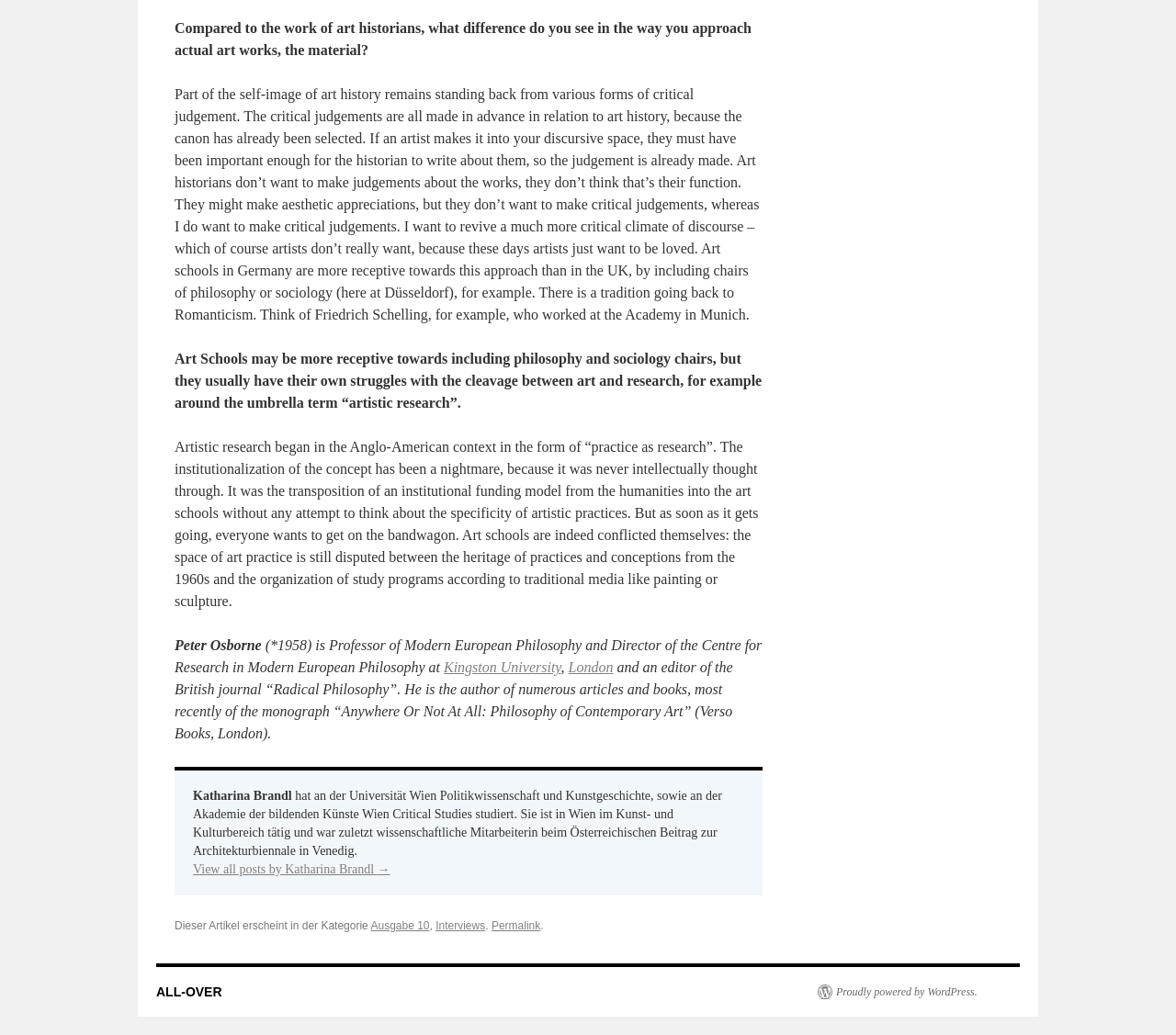Based on the element description ALL-OVER, identify the bounding box coordinates for the UI element. The coordinates should be in the format (top-left x, top-left y, bottom-right x, bottom-right y) and within the 0 to 1 range.

[0.133, 0.951, 0.189, 0.965]